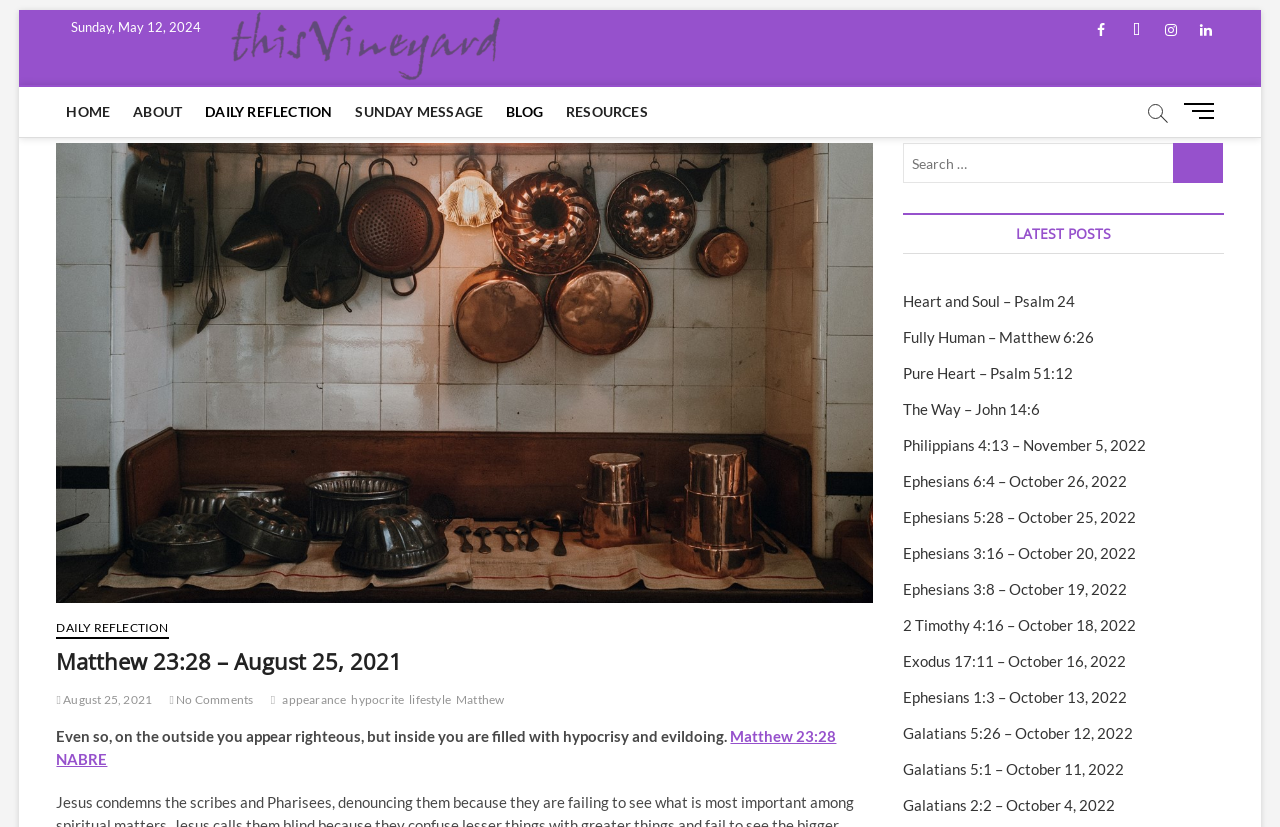How many latest posts are displayed on the page?
Analyze the screenshot and provide a detailed answer to the question.

I counted the number of link elements under the heading 'LATEST POSTS' and found that there are 15 posts listed.